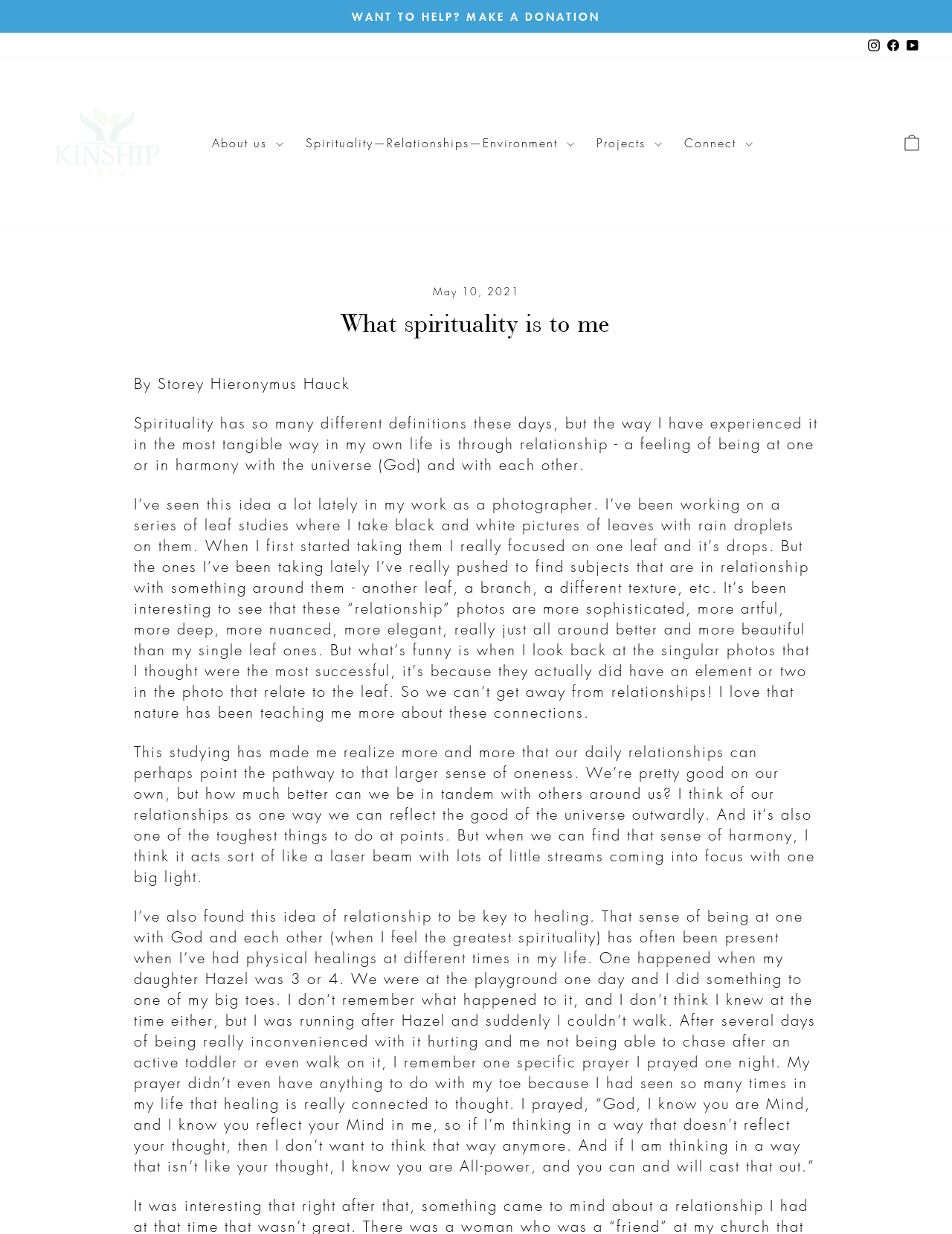Locate the bounding box coordinates of the clickable area to execute the instruction: "Open the cart". Provide the coordinates as four float numbers between 0 and 1, represented as [left, top, right, bottom].

[0.938, 0.103, 0.978, 0.129]